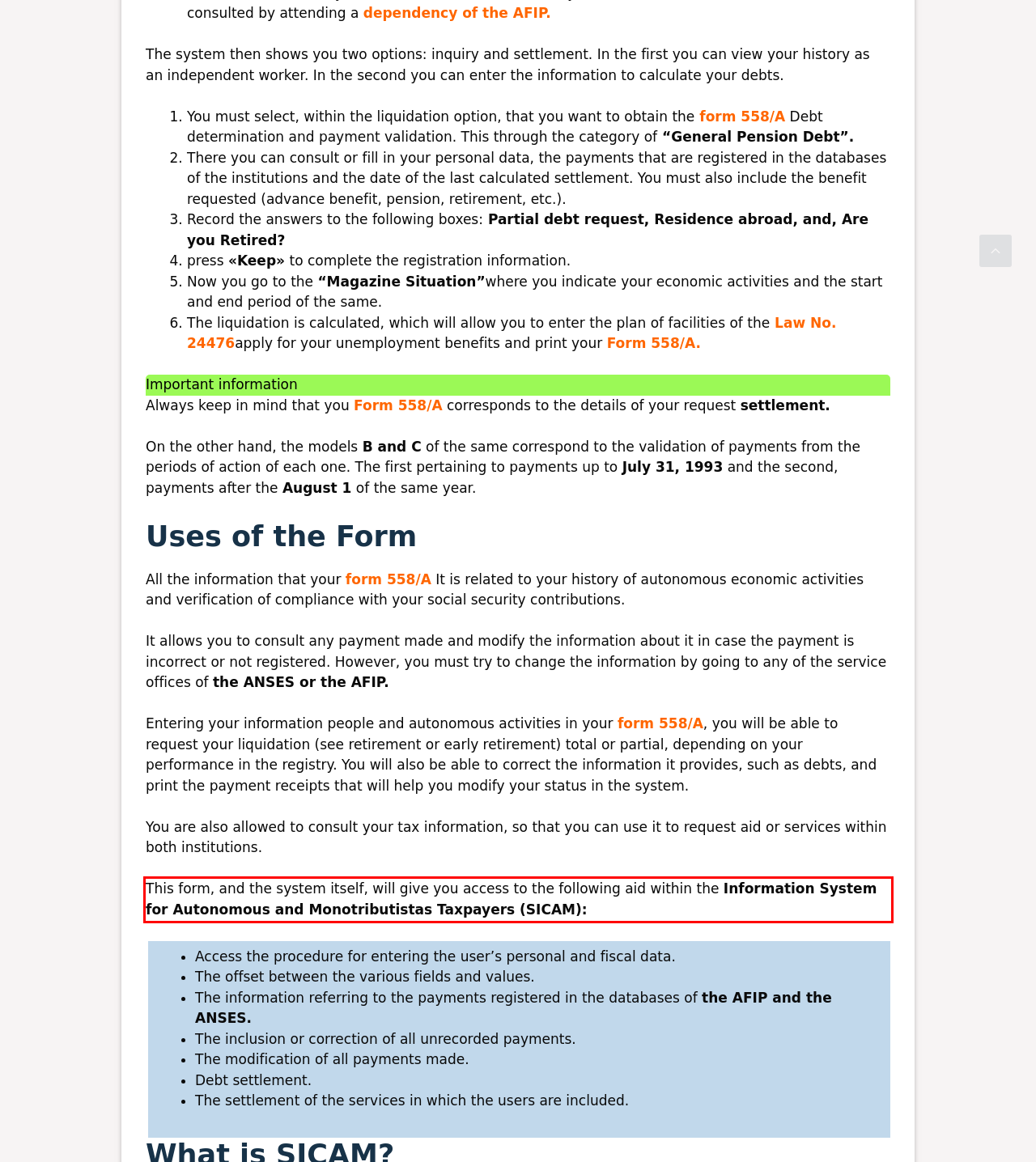Analyze the webpage screenshot and use OCR to recognize the text content in the red bounding box.

This form, and the system itself, will give you access to the following aid within the Information System for Autonomous and Monotributistas Taxpayers (SICAM):